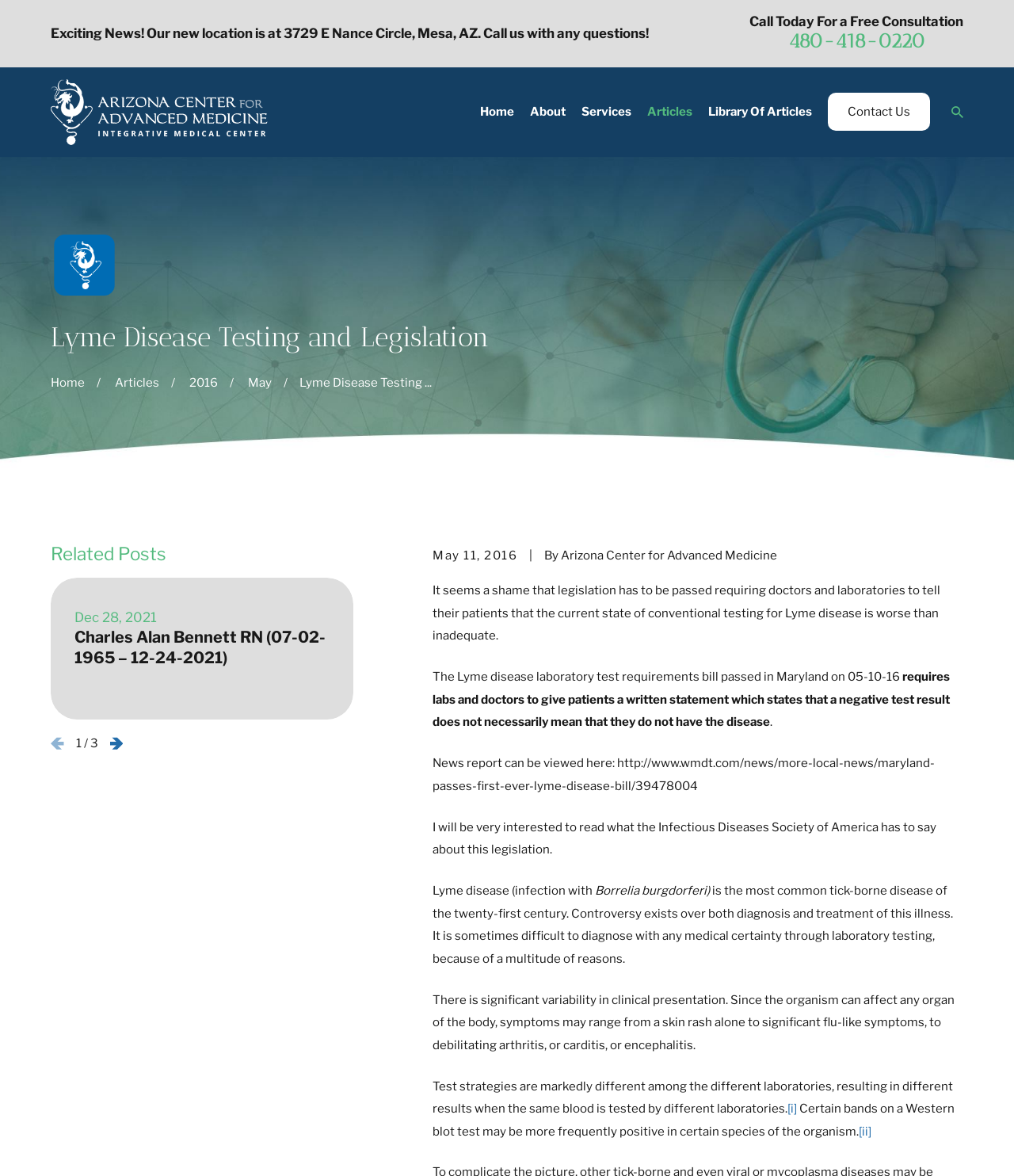Offer an extensive depiction of the webpage and its key elements.

This webpage is about Lyme disease testing and legislation. At the top, there is a notification about a new location for the Arizona Center for Advanced Medicine, with a call to action to call for a free consultation. Below this, there is a horizontal navigation menu with links to different sections of the website, including Home, About, Services, Articles, and Library Of Articles.

The main content of the page is an article about legislation related to Lyme disease testing. The article title is "Lyme Disease Testing and Legislation". The article discusses the limitations of conventional testing for Lyme disease and the need for legislation to ensure patients are informed about the accuracy of test results. It mentions a specific bill passed in Maryland that requires laboratories and doctors to provide patients with a written statement about the limitations of test results.

The article is divided into several paragraphs, with links to external sources and references to specific medical information. There are also links to related articles at the bottom of the page, including articles about Lyme disease and its treatment.

On the right side of the page, there is a section with links to contact the Arizona Center for Advanced Medicine and to view more articles. There is also a small image of a flair and a heading that says "Lyme Disease Testing and Legislation".